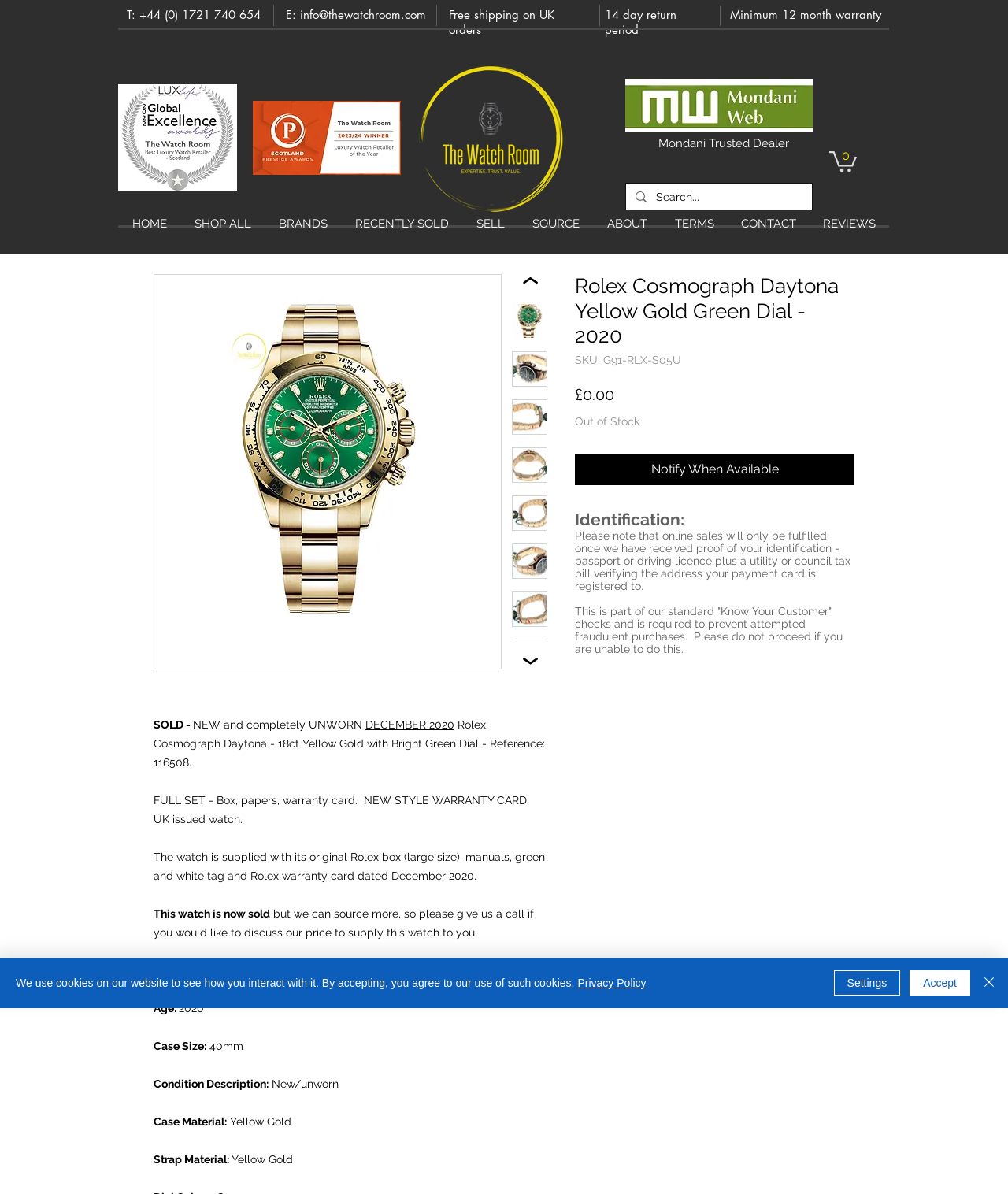Please reply to the following question using a single word or phrase: 
What is the brand of the watch?

Rolex